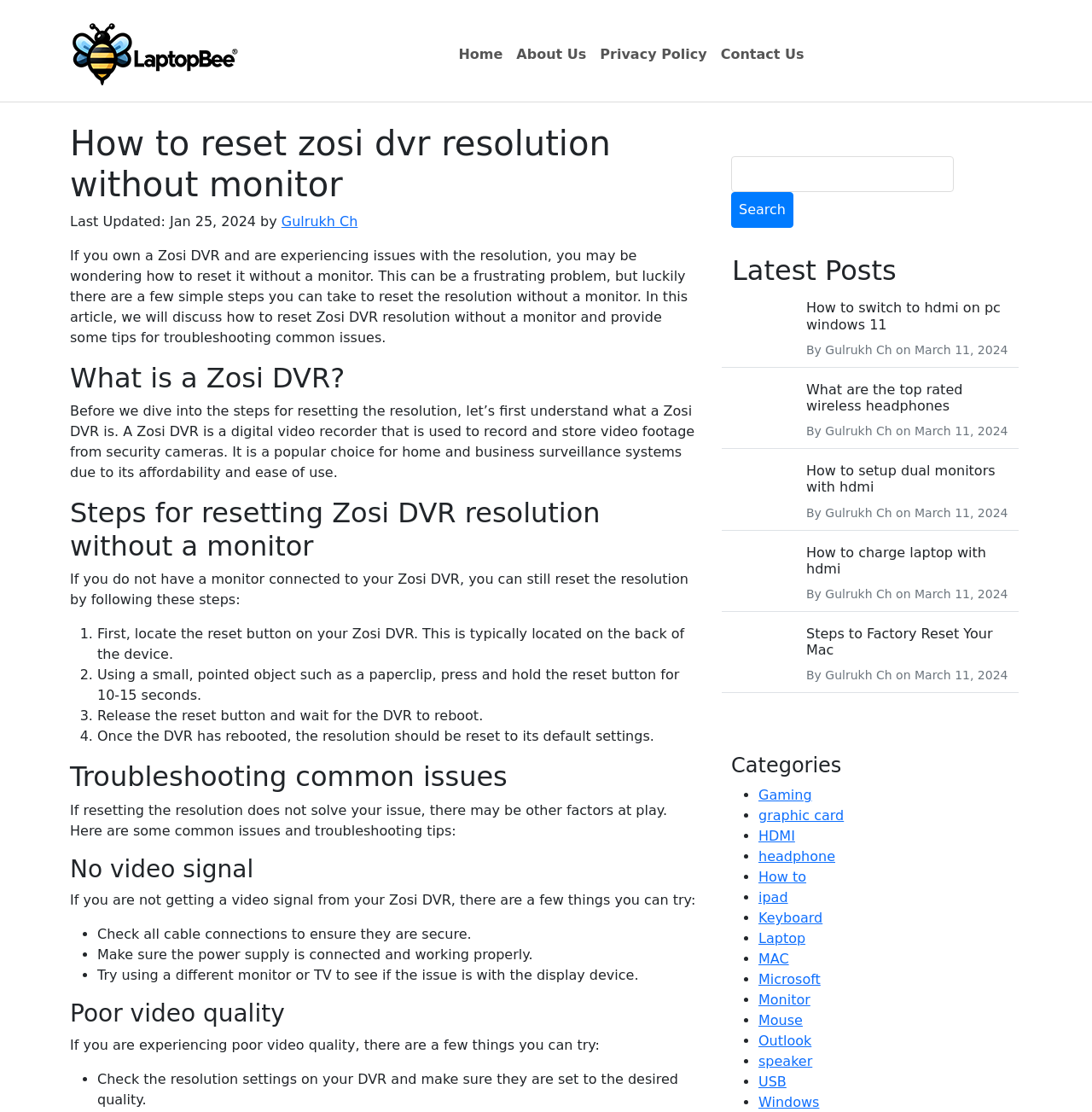What is a Zosi DVR?
Please elaborate on the answer to the question with detailed information.

According to the webpage, a Zosi DVR is a digital video recorder that is used to record and store video footage from security cameras. It is a popular choice for home and business surveillance systems due to its affordability and ease of use.